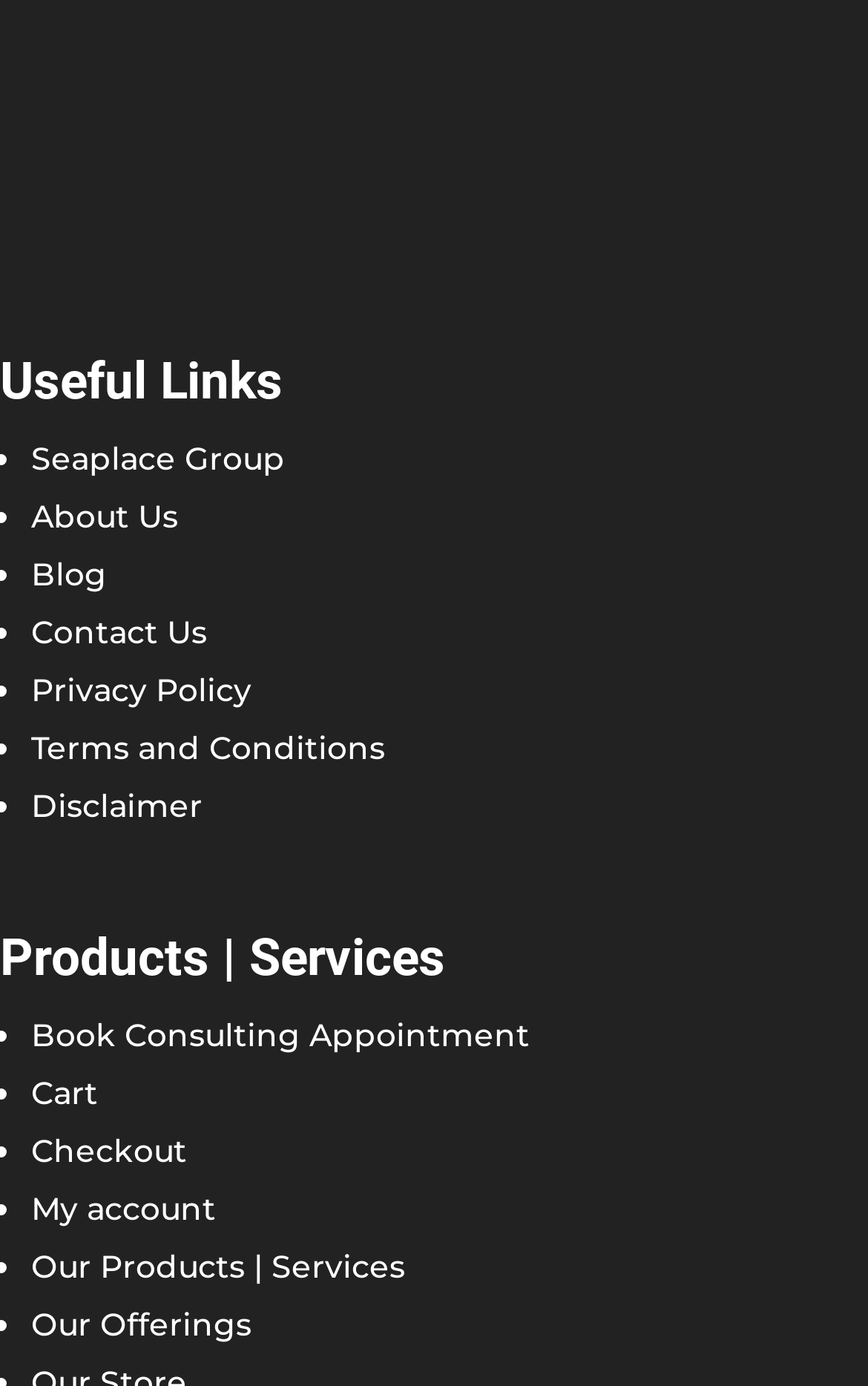Please specify the bounding box coordinates of the region to click in order to perform the following instruction: "Book a consulting appointment".

[0.036, 0.732, 0.61, 0.761]